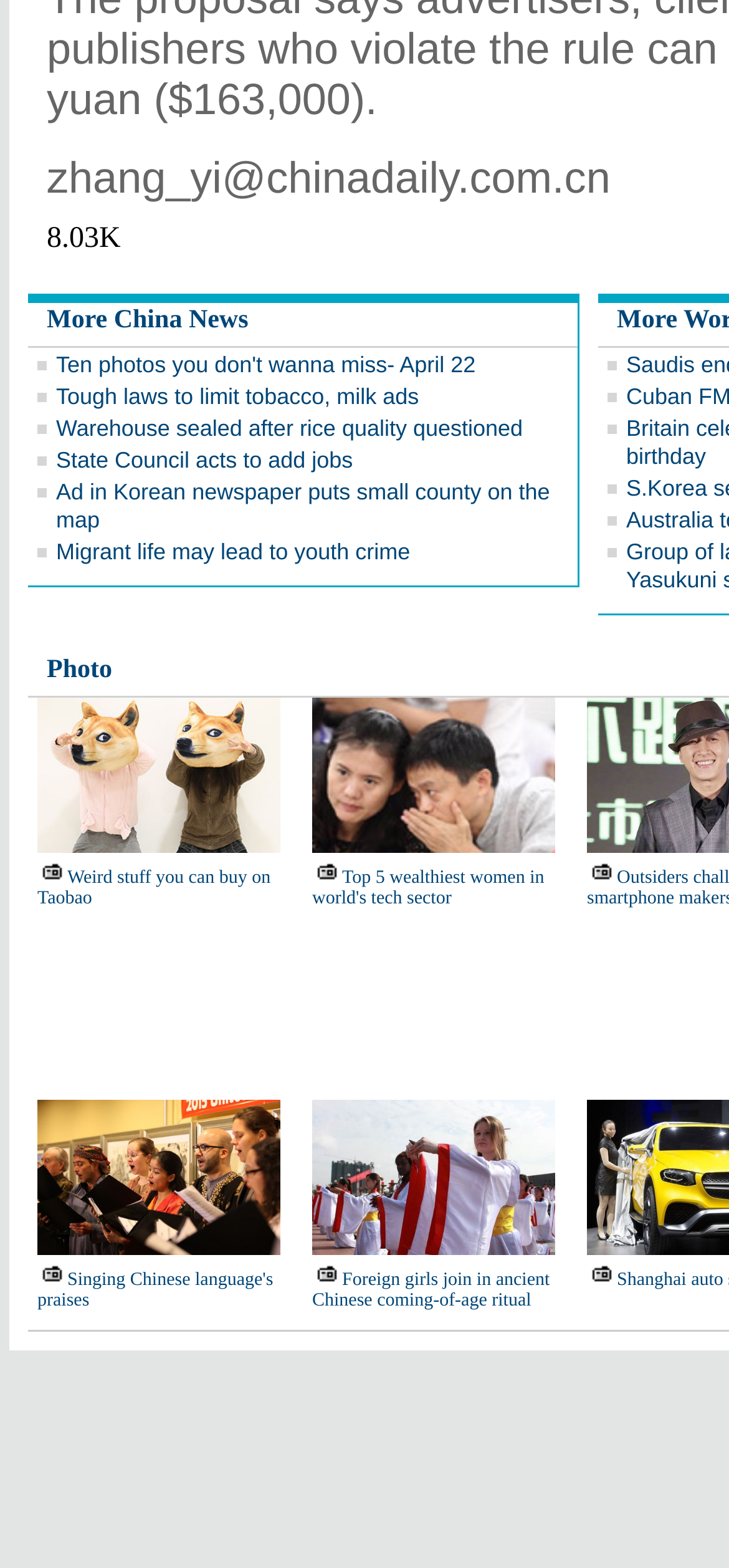Give a concise answer using one word or a phrase to the following question:
How many news links are on this page?

13